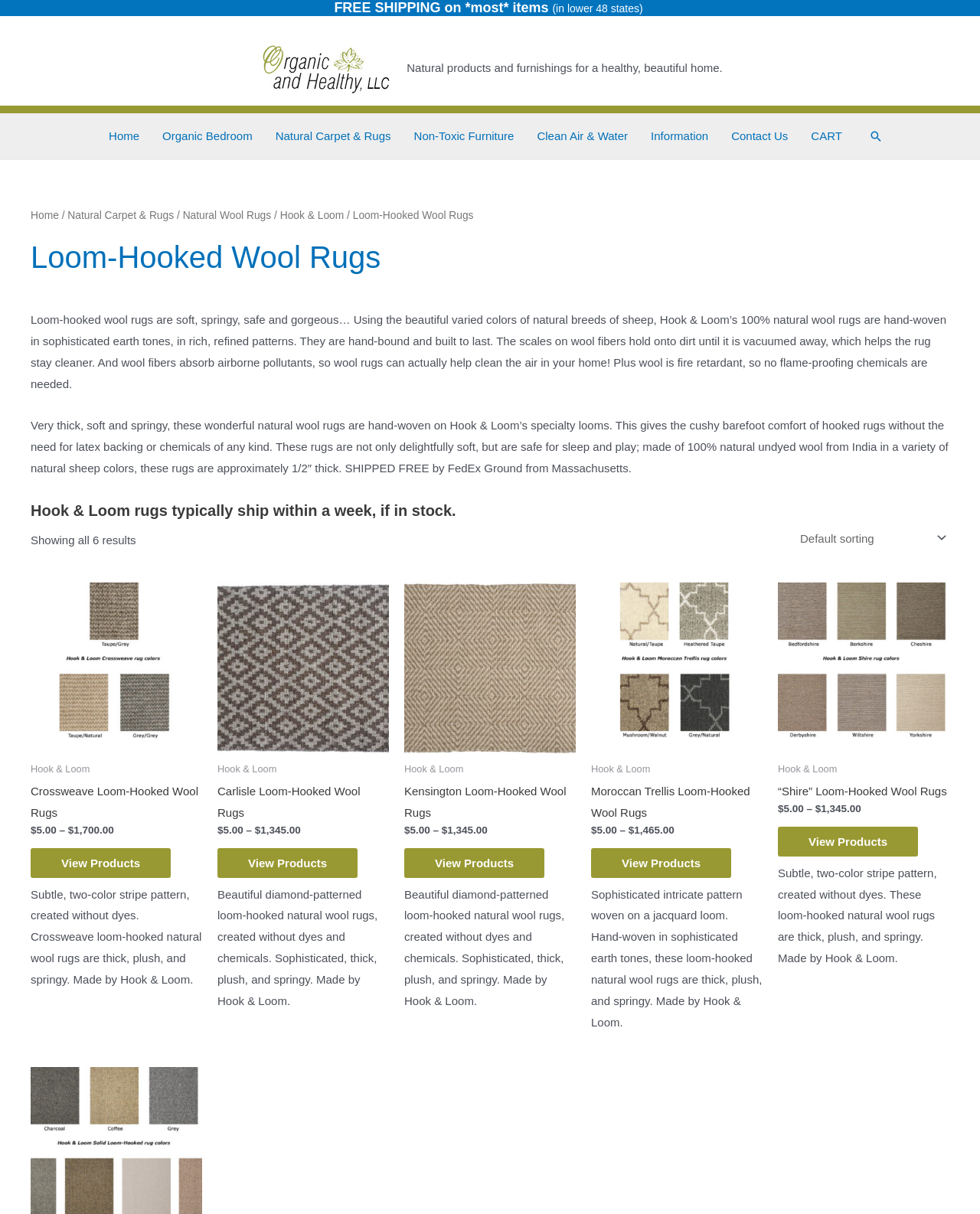Determine the main heading of the webpage and generate its text.

Loom-Hooked Wool Rugs